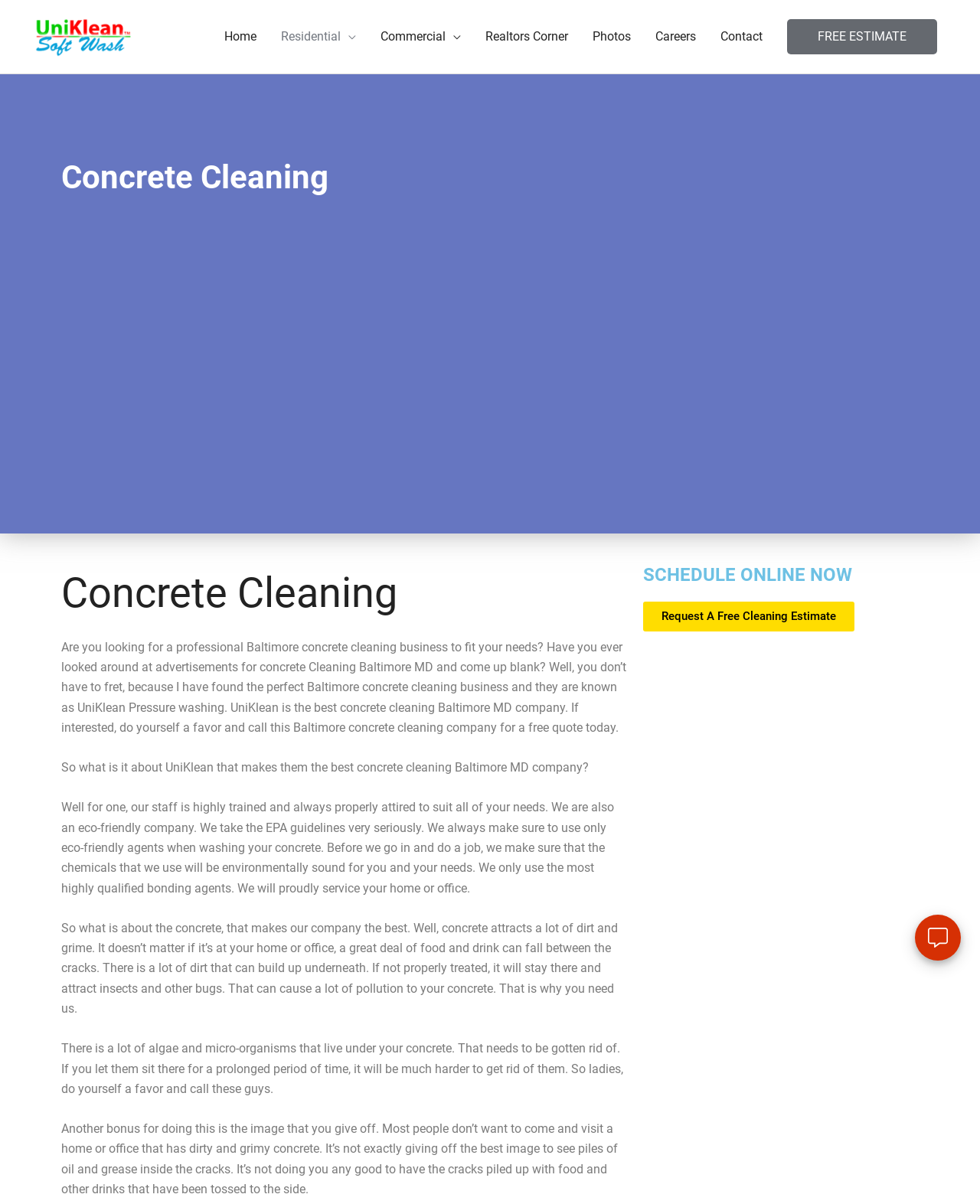Why is it important to clean concrete?
Use the information from the screenshot to give a comprehensive response to the question.

The webpage explains that concrete attracts dirt and grime, which can lead to the growth of micro-organisms and insects. If not properly cleaned, this can cause pollution and damage to the concrete. Therefore, it is important to clean concrete to remove these substances and prevent further damage.